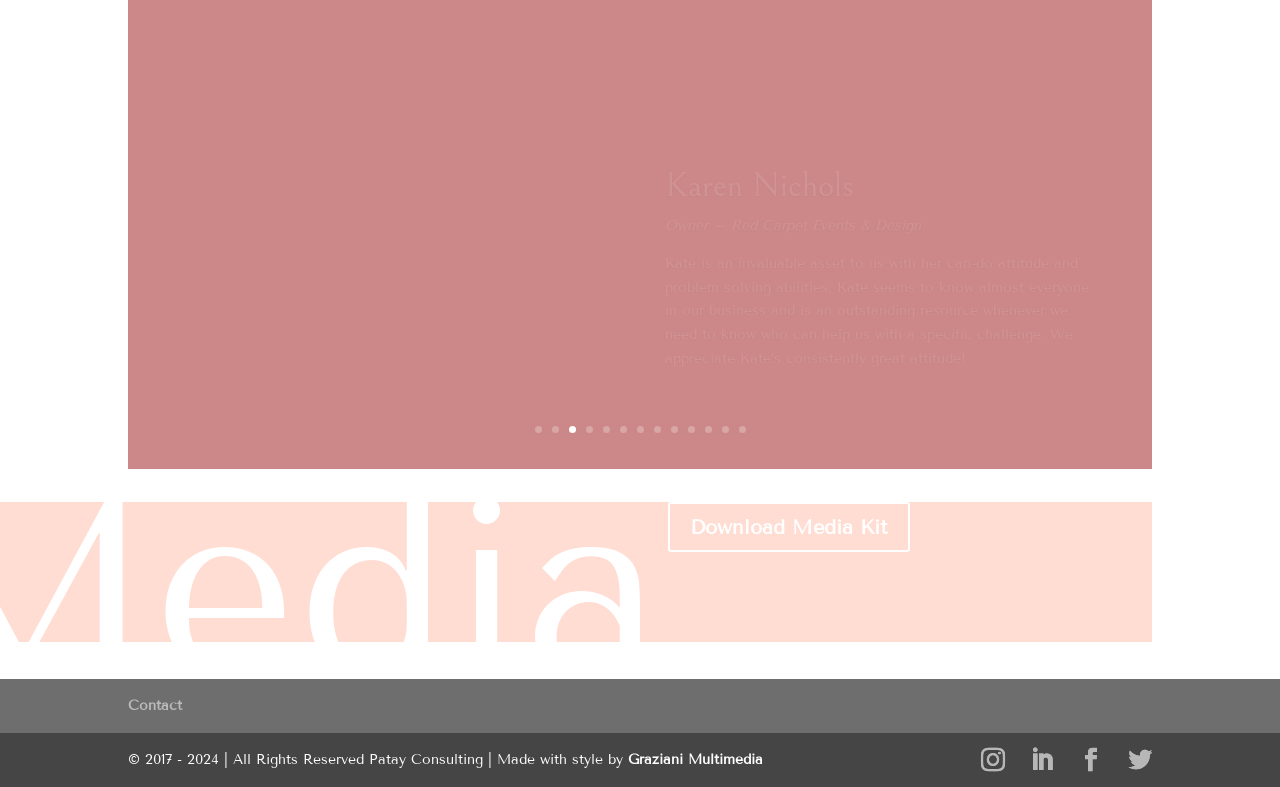Select the bounding box coordinates of the element I need to click to carry out the following instruction: "Contact us".

[0.1, 0.886, 0.142, 0.907]